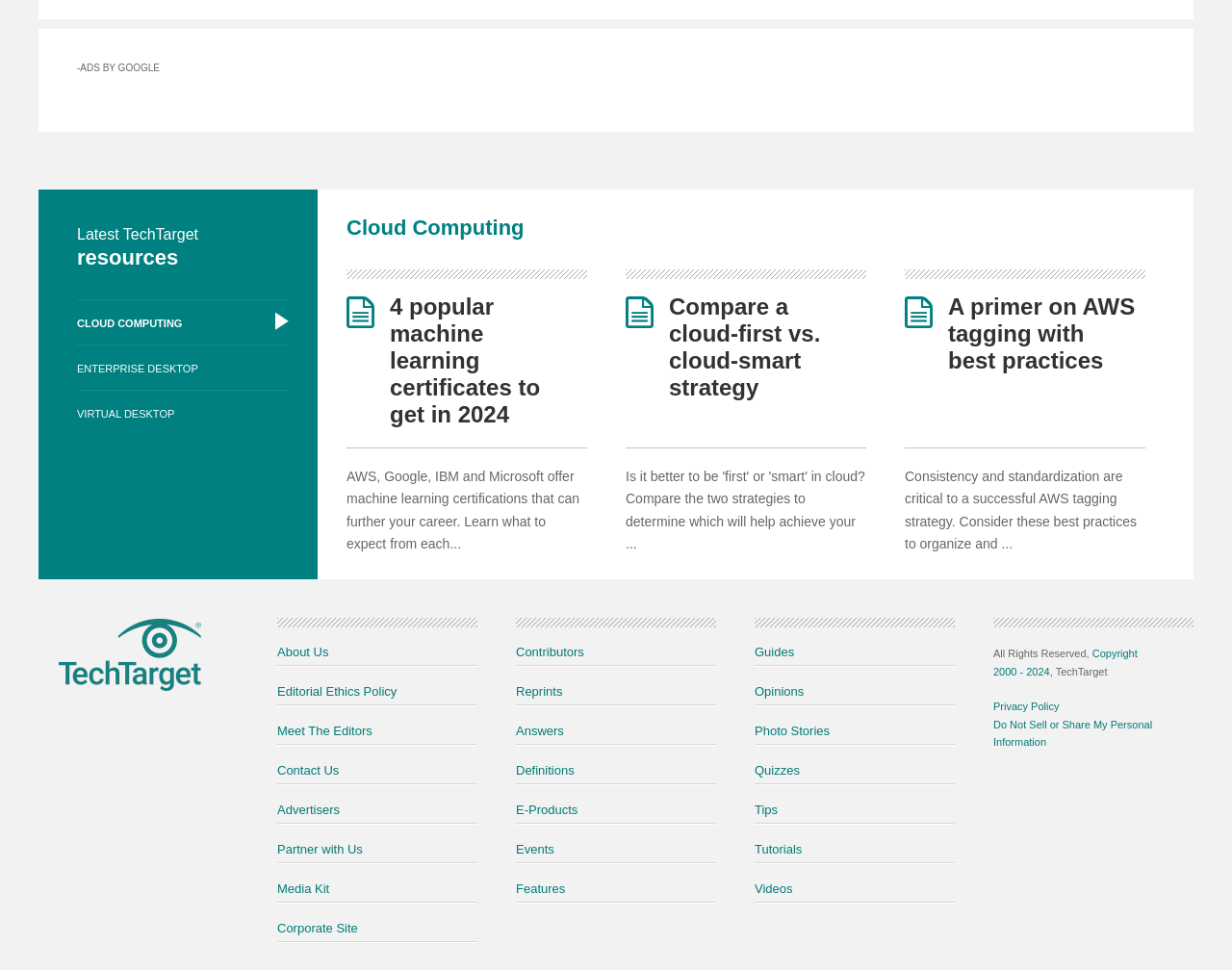Carefully examine the image and provide an in-depth answer to the question: What is the copyright information of this webpage?

The webpage has a copyright notice at the bottom which states 'Copyright 2000 - 2024, TechTarget', which suggests that the copyright information of this webpage is owned by TechTarget from 2000 to 2024.